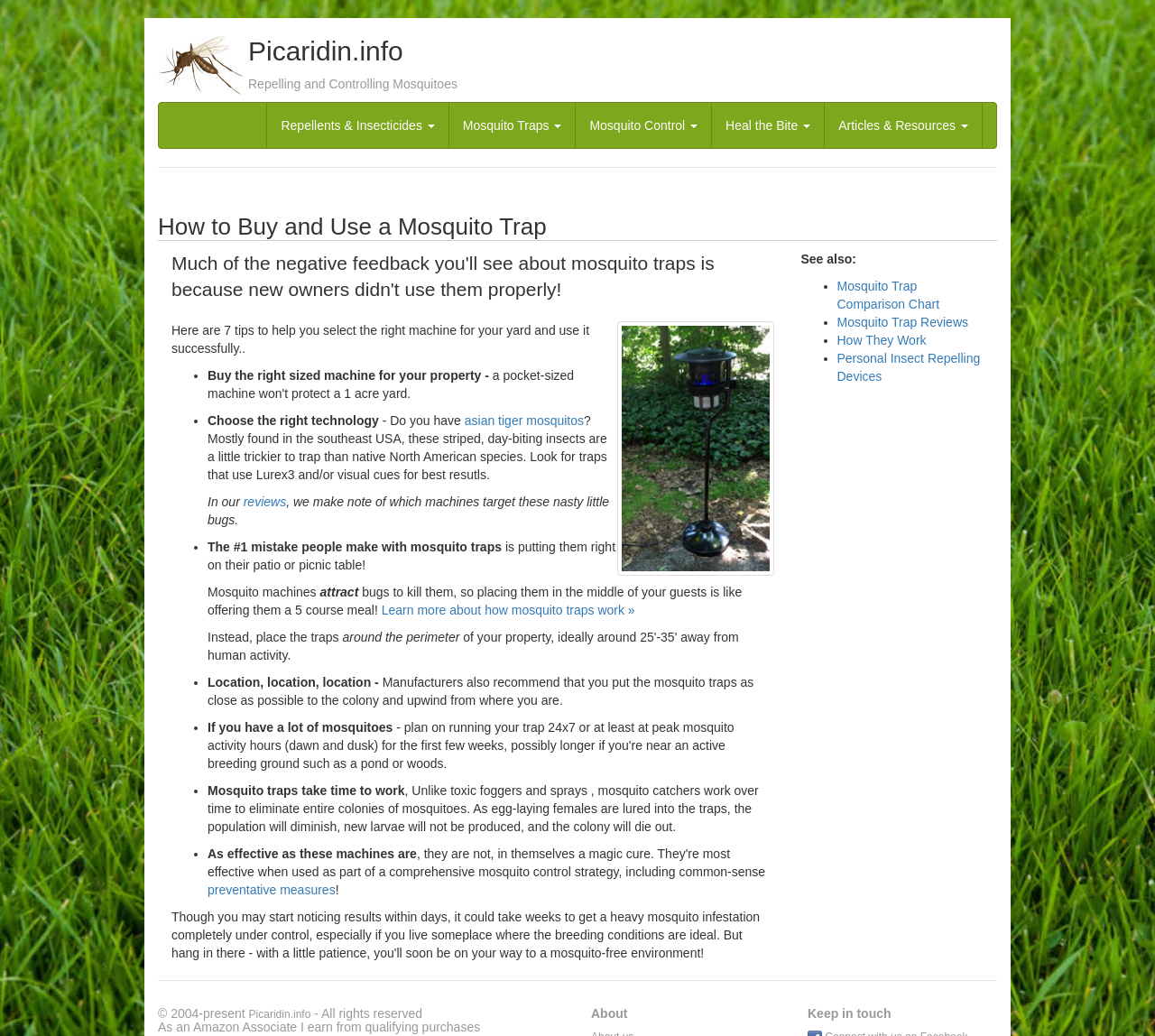Given the webpage screenshot and the description, determine the bounding box coordinates (top-left x, top-left y, bottom-right x, bottom-right y) that define the location of the UI element matching this description: Personal Insect Repelling Devices

[0.725, 0.339, 0.849, 0.37]